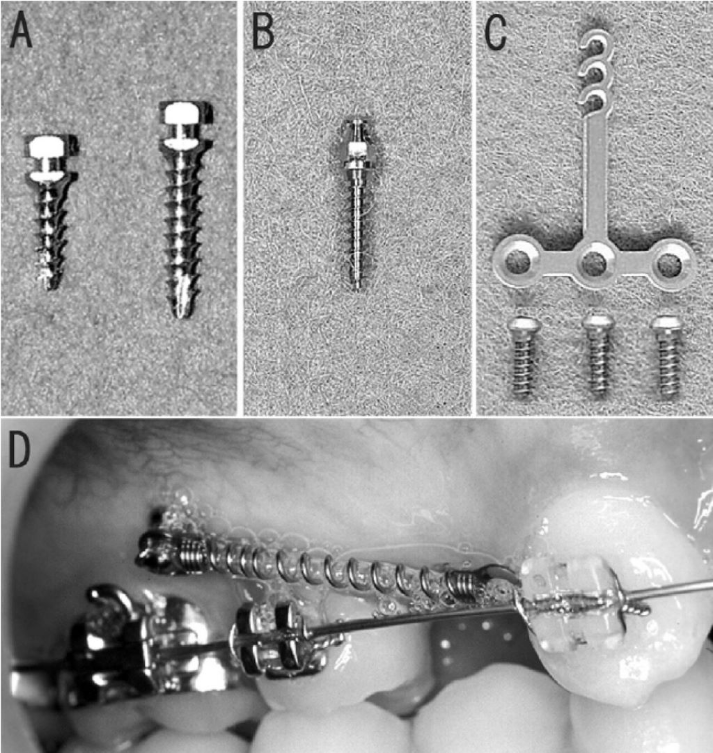What material are the screws made of?
Provide a detailed answer to the question using information from the image.

The caption explicitly states that the image presents a detailed visual overview of various titanium surgical screws and their applications in surgical procedures.